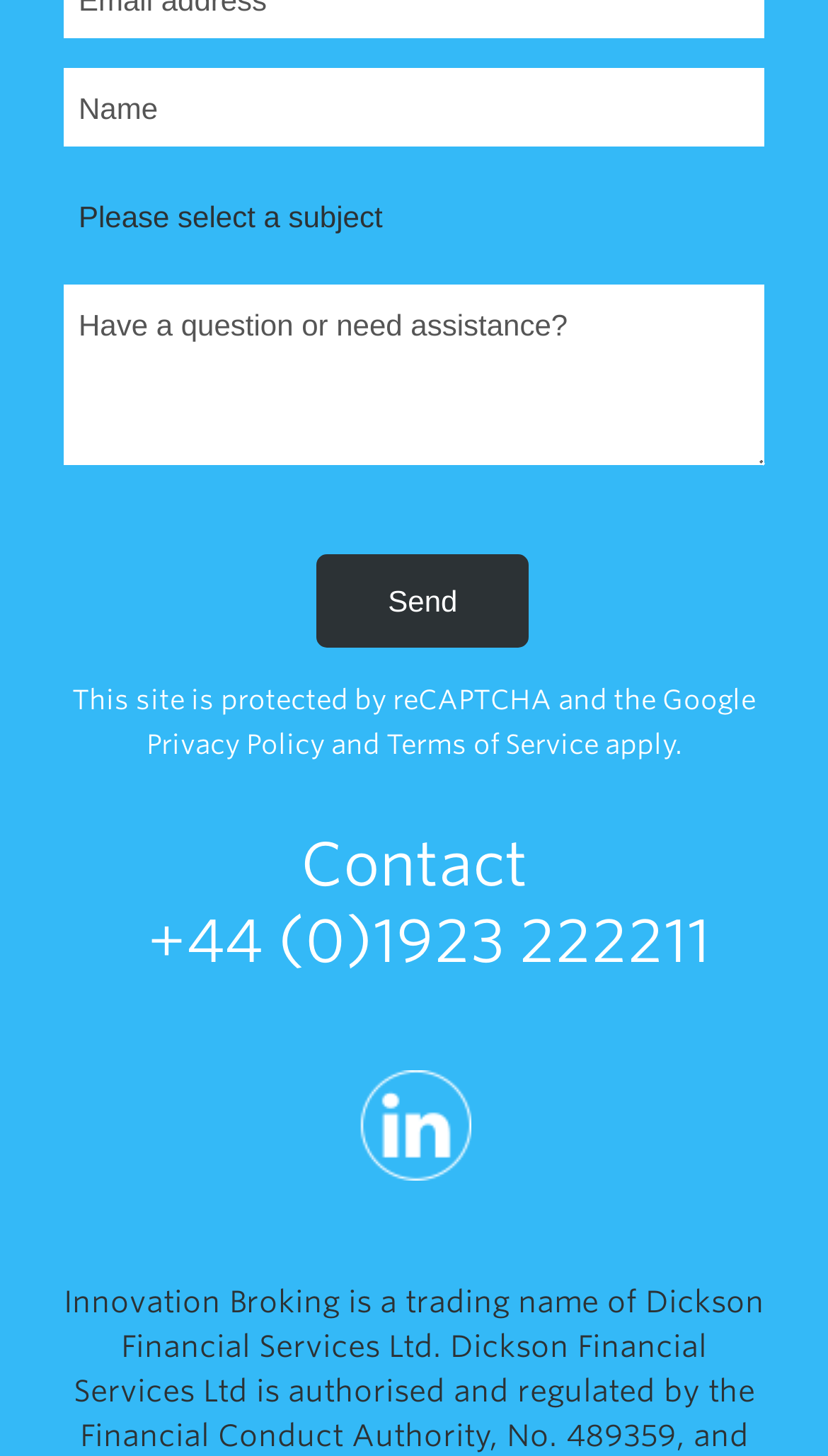Please answer the following question using a single word or phrase: 
What is the website protected by?

reCAPTCHA and Google